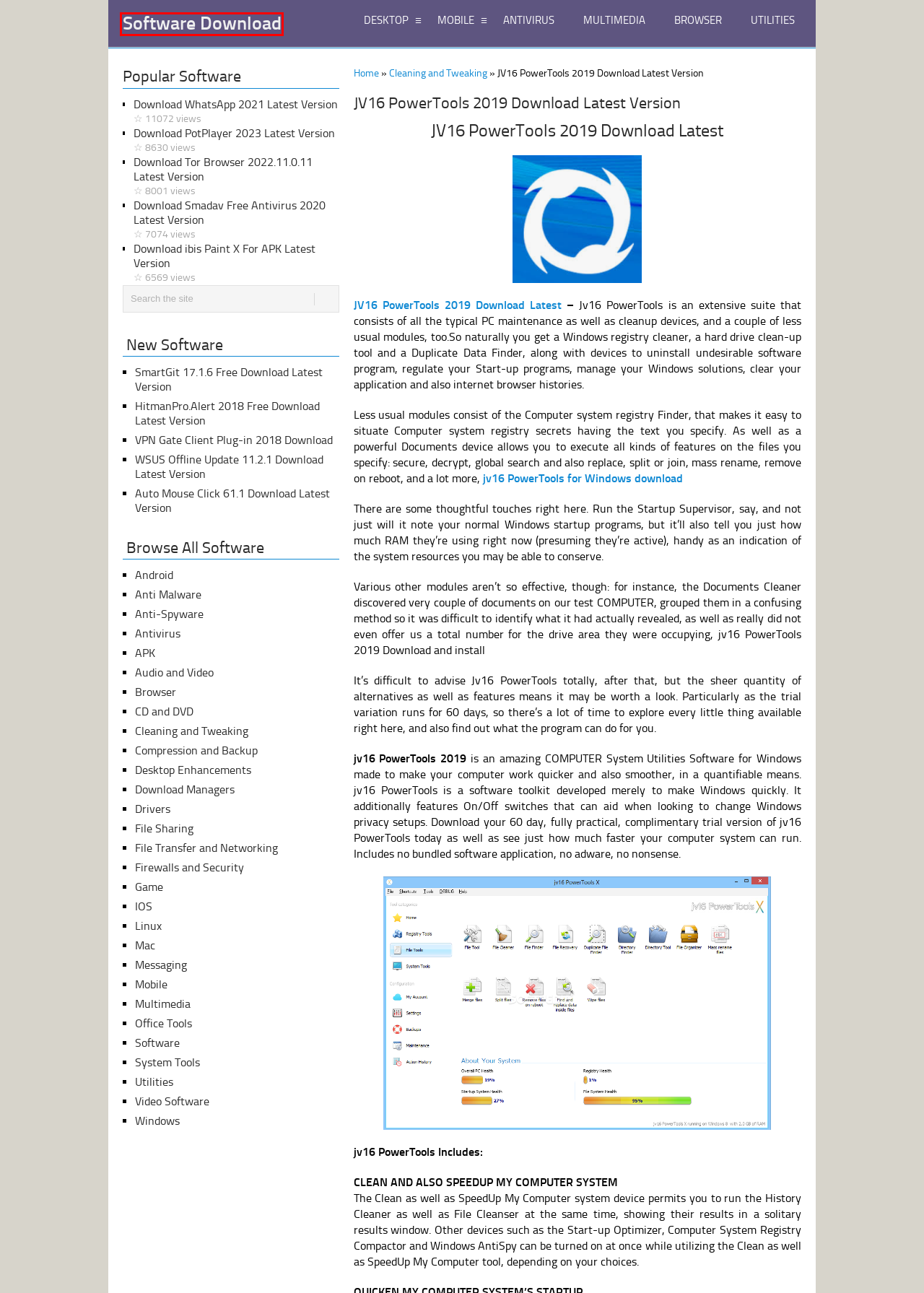You have a screenshot of a webpage with a red bounding box around an element. Select the webpage description that best matches the new webpage after clicking the element within the red bounding box. Here are the descriptions:
A. Download Managers Archives - Software Download
B. File Transfer and Networking Archives - Software Download
C. Mobile Archives - Software Download
D. Desktop Enhancements Archives - Software Download
E. CD and DVD Archives - Software Download
F. Download Smadav Free Antivirus 2020 Latest Version - Software Download
G. Cleaning and Tweaking Archives - Software Download
H. Software Download - Software Download For PC

H